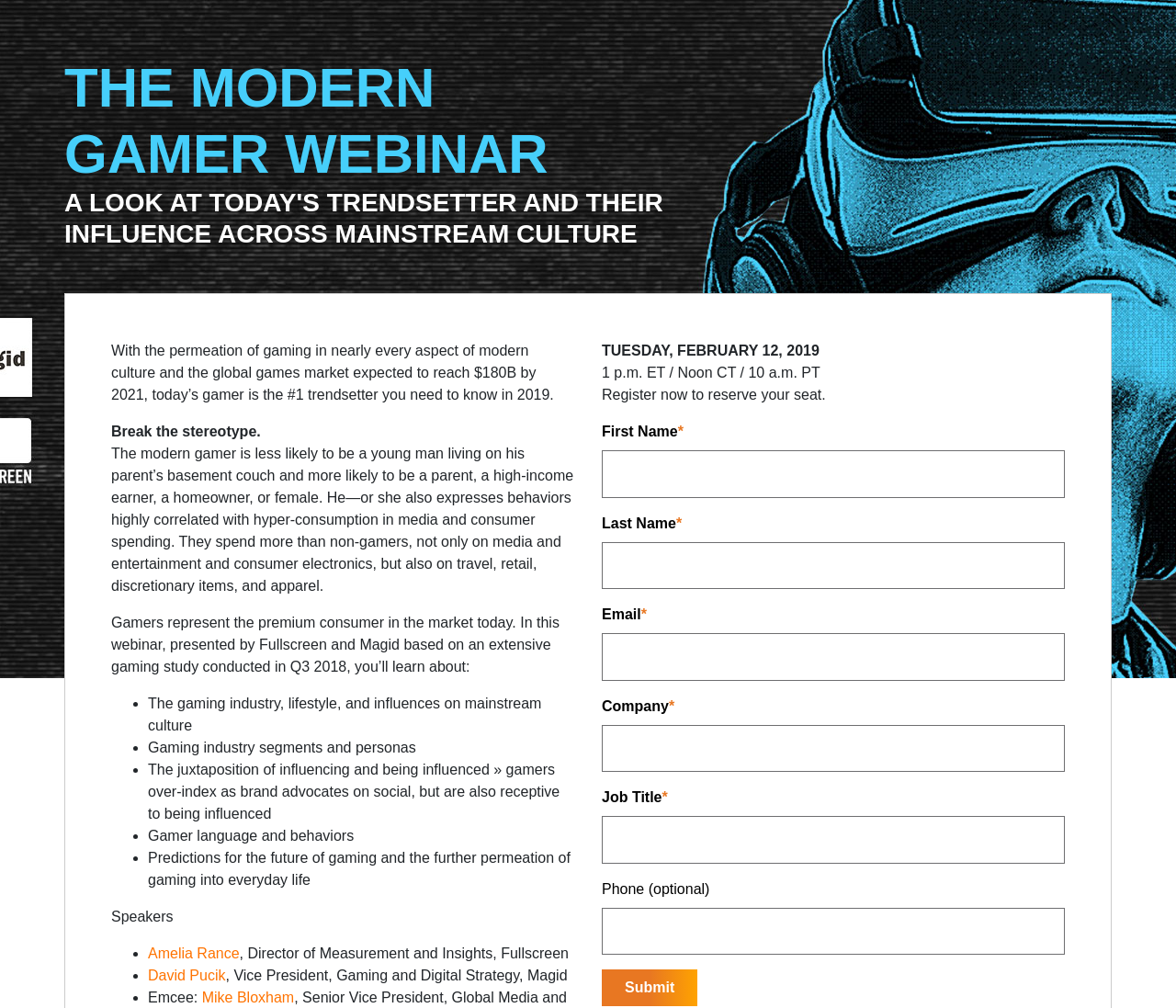Locate the bounding box coordinates of the element you need to click to accomplish the task described by this instruction: "Learn more about breast reduction".

None